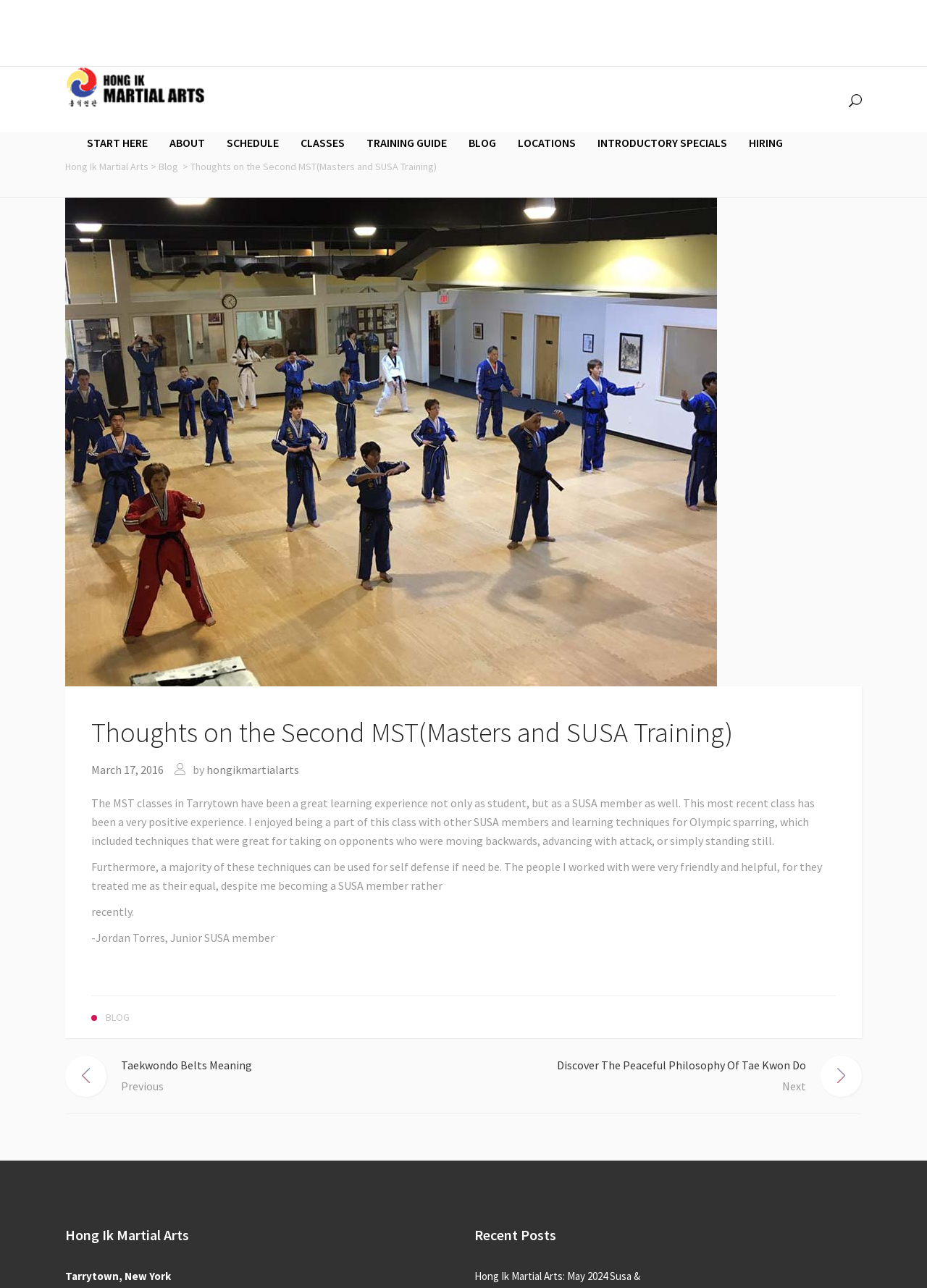Provide your answer to the question using just one word or phrase: What is the location of the martial arts school?

Tarrytown, New York